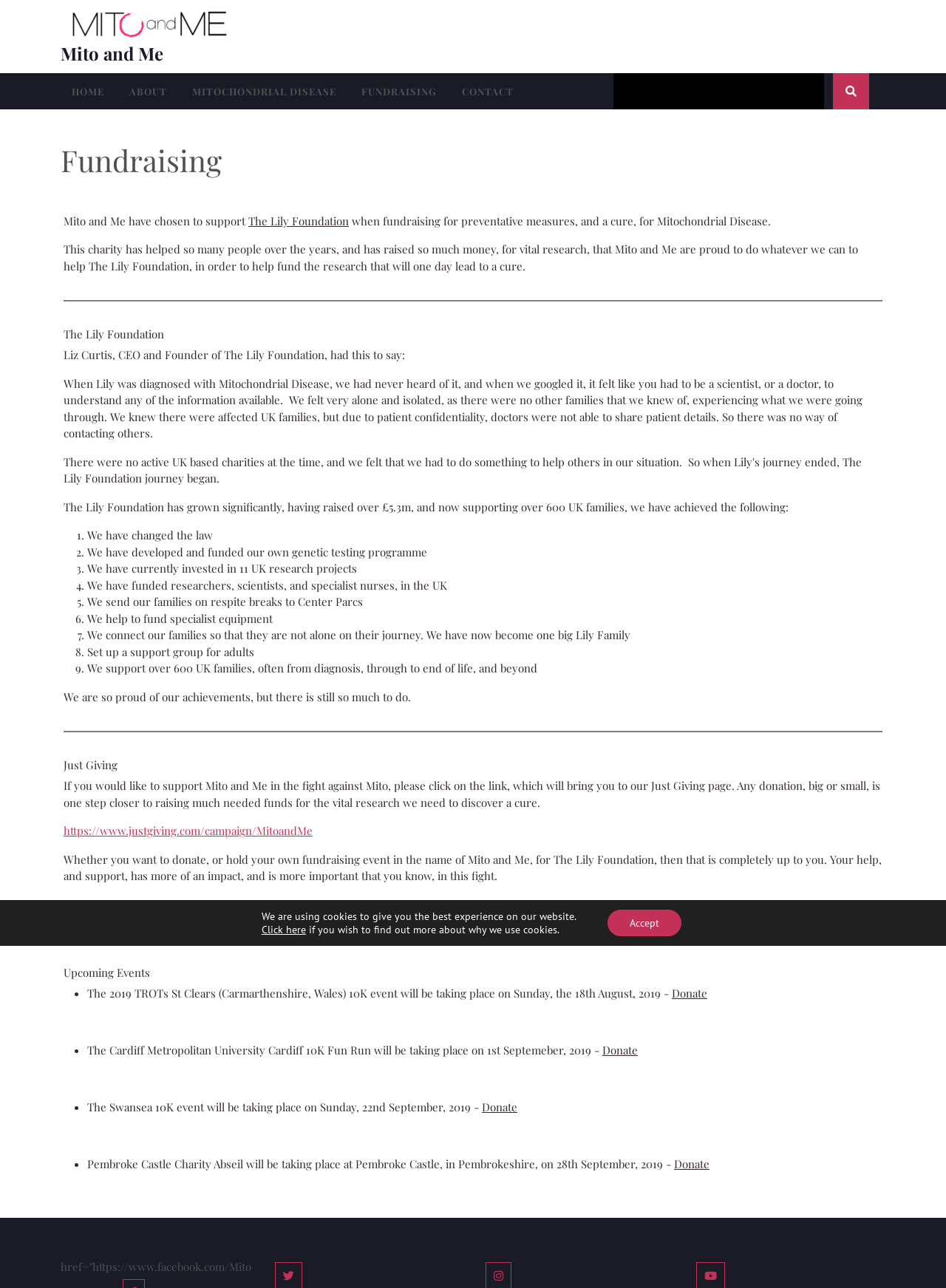Point out the bounding box coordinates of the section to click in order to follow this instruction: "Like on Facebook".

None